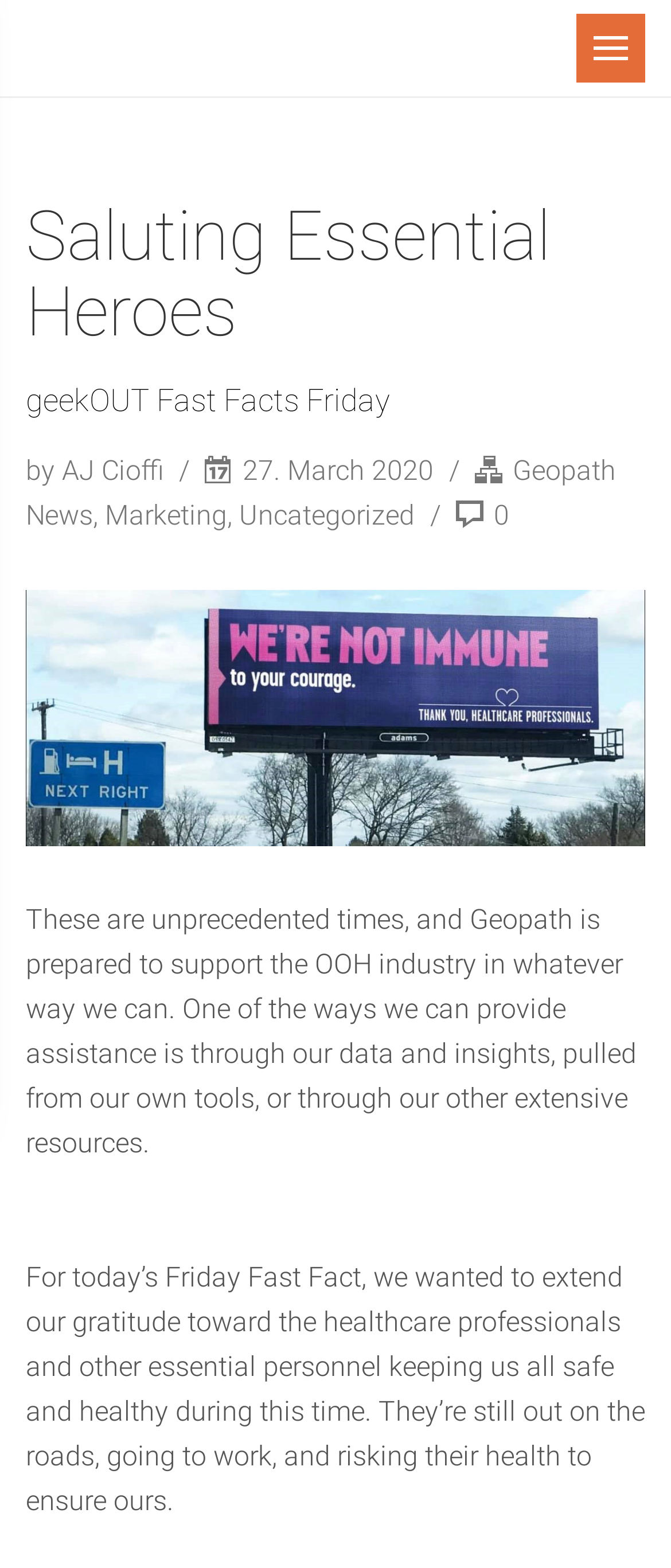Please specify the bounding box coordinates in the format (top-left x, top-left y, bottom-right x, bottom-right y), with values ranging from 0 to 1. Identify the bounding box for the UI component described as follows: Marketing

[0.156, 0.318, 0.338, 0.339]